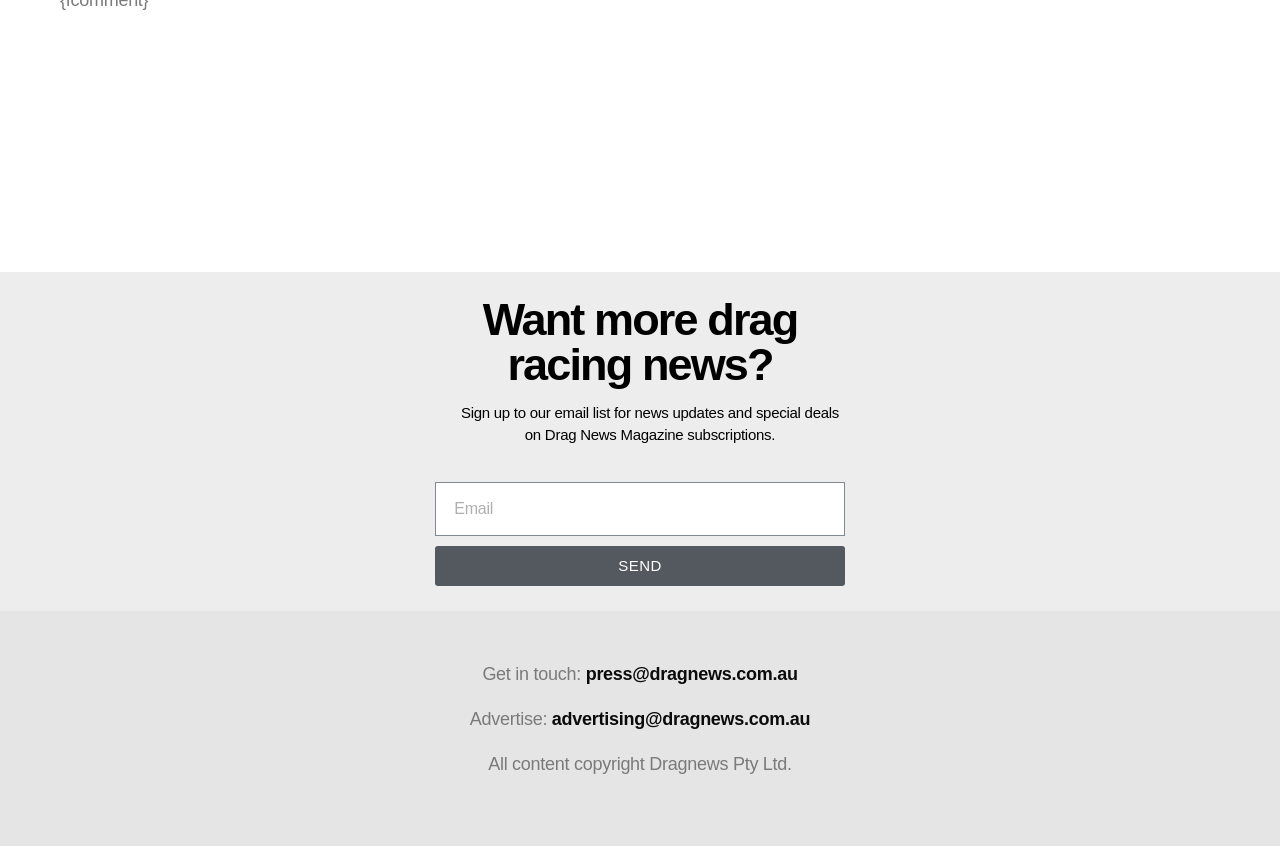How can I contact for press?
By examining the image, provide a one-word or phrase answer.

press@dragnews.com.au